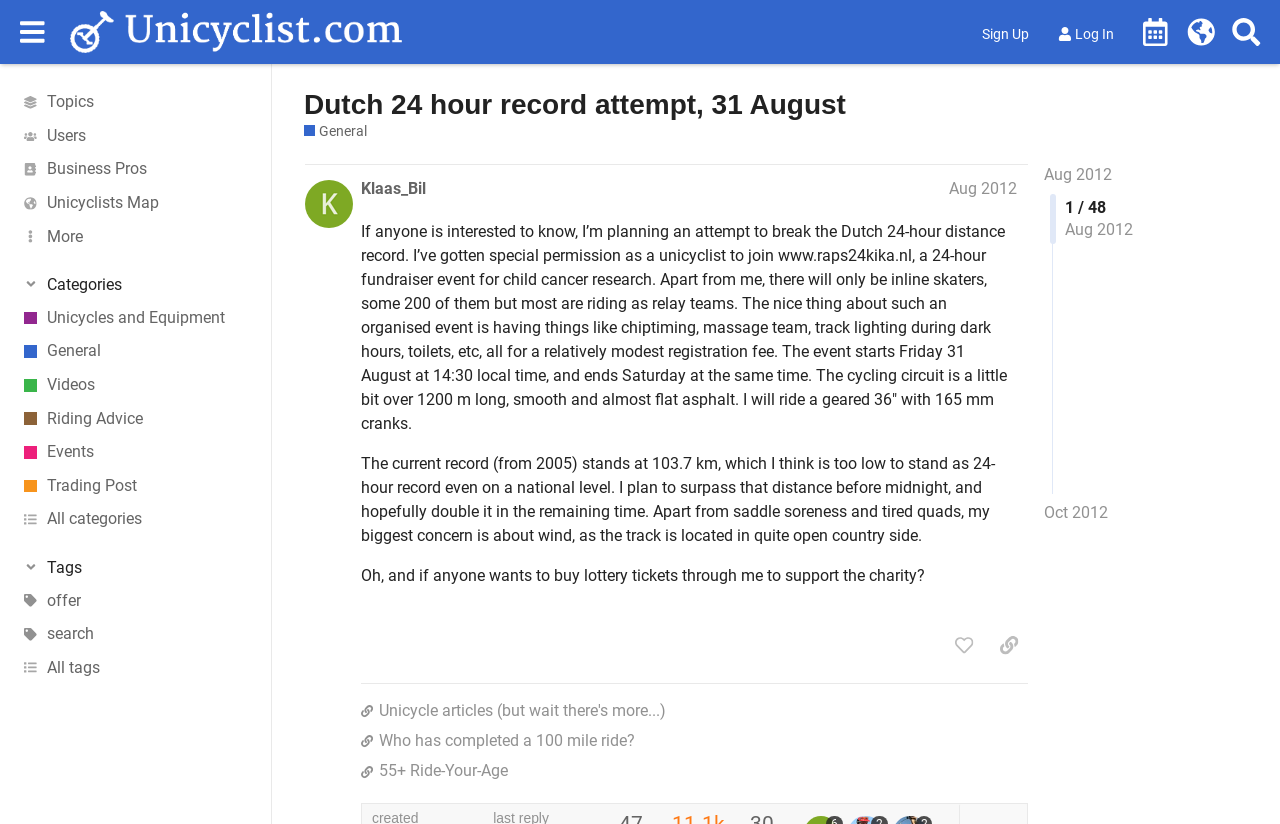Locate the bounding box coordinates of the segment that needs to be clicked to meet this instruction: "Click the 'Like this post' button".

[0.738, 0.762, 0.768, 0.804]